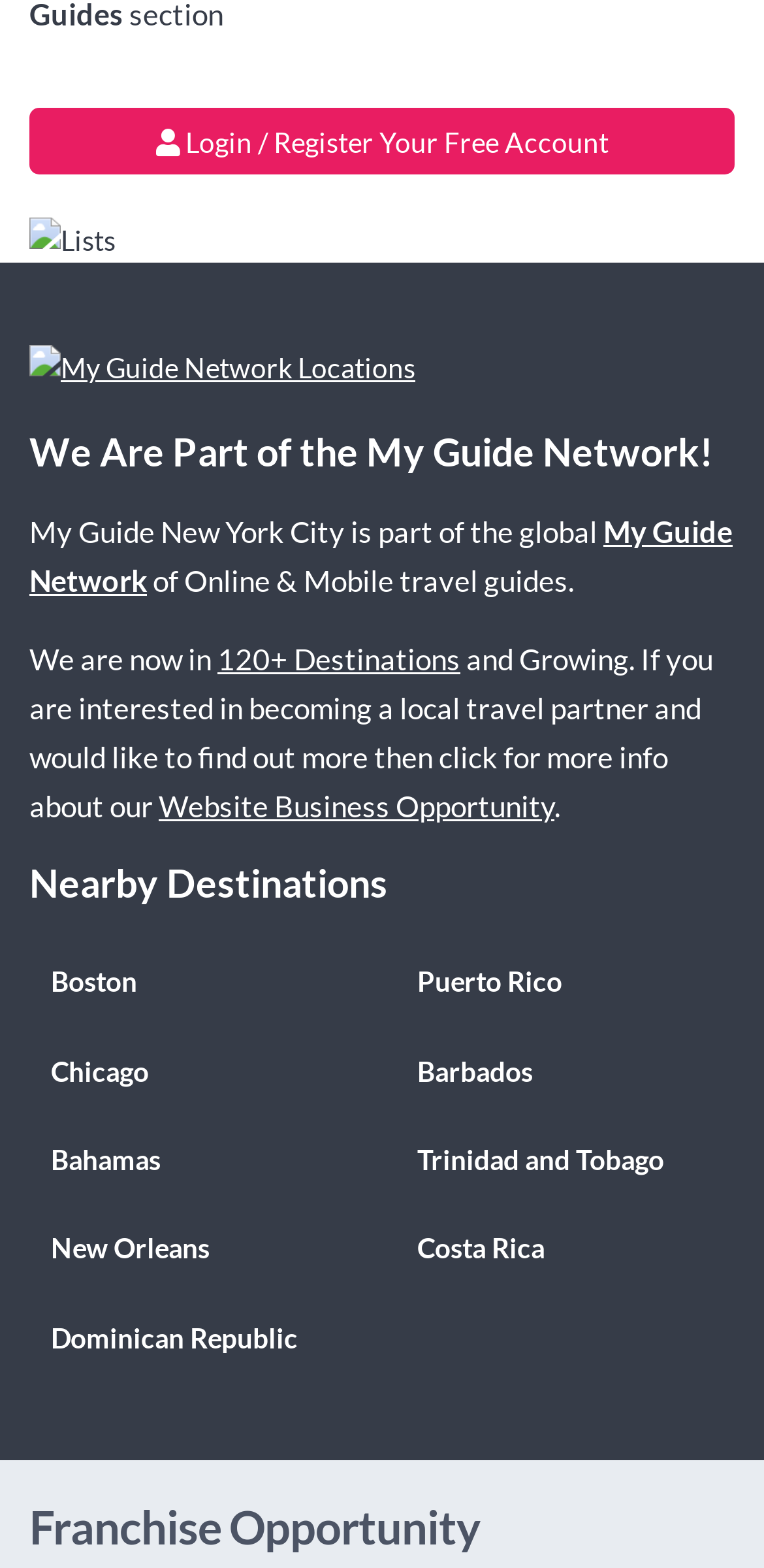Find the bounding box coordinates of the element to click in order to complete the given instruction: "View My Guide Network Locations."

[0.038, 0.222, 0.544, 0.243]